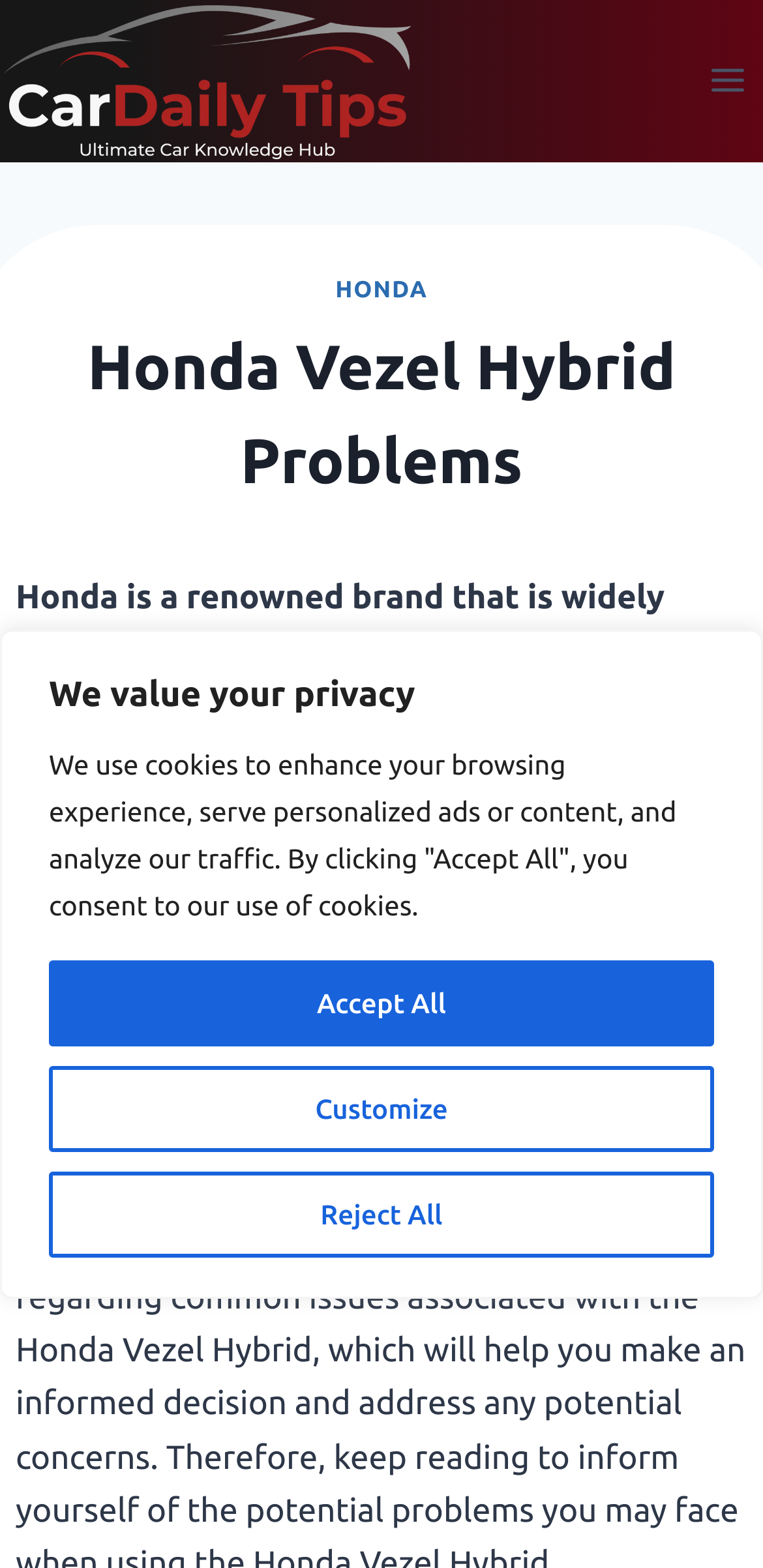What is the tone of the introductory paragraph?
Using the visual information, reply with a single word or short phrase.

Informative